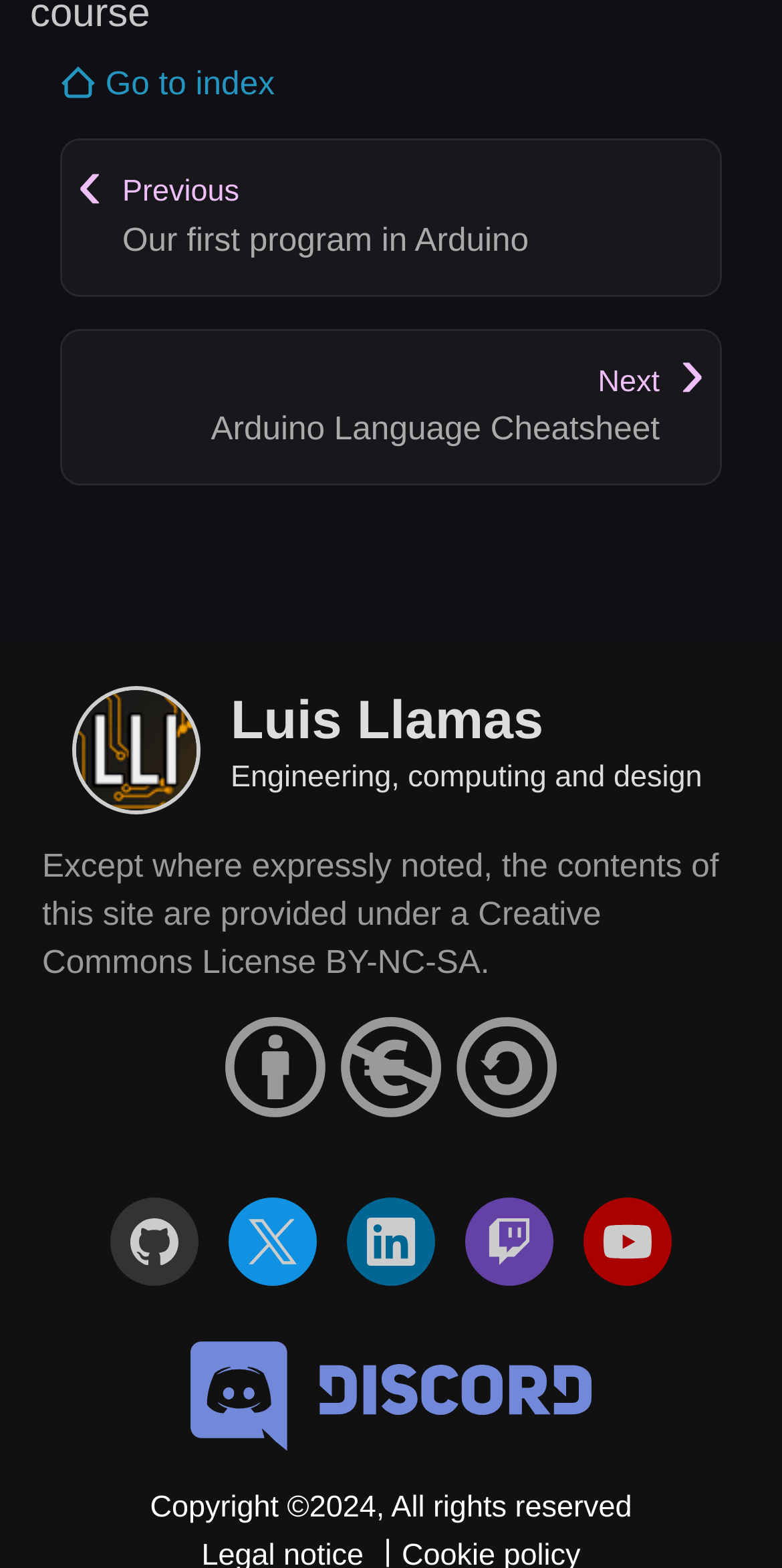What is the license under which the site's contents are provided?
Please provide a comprehensive answer based on the contents of the image.

The StaticText element at the bottom of the webpage states that the contents of the site are provided under a Creative Commons License BY-NC-SA, except where expressly noted.